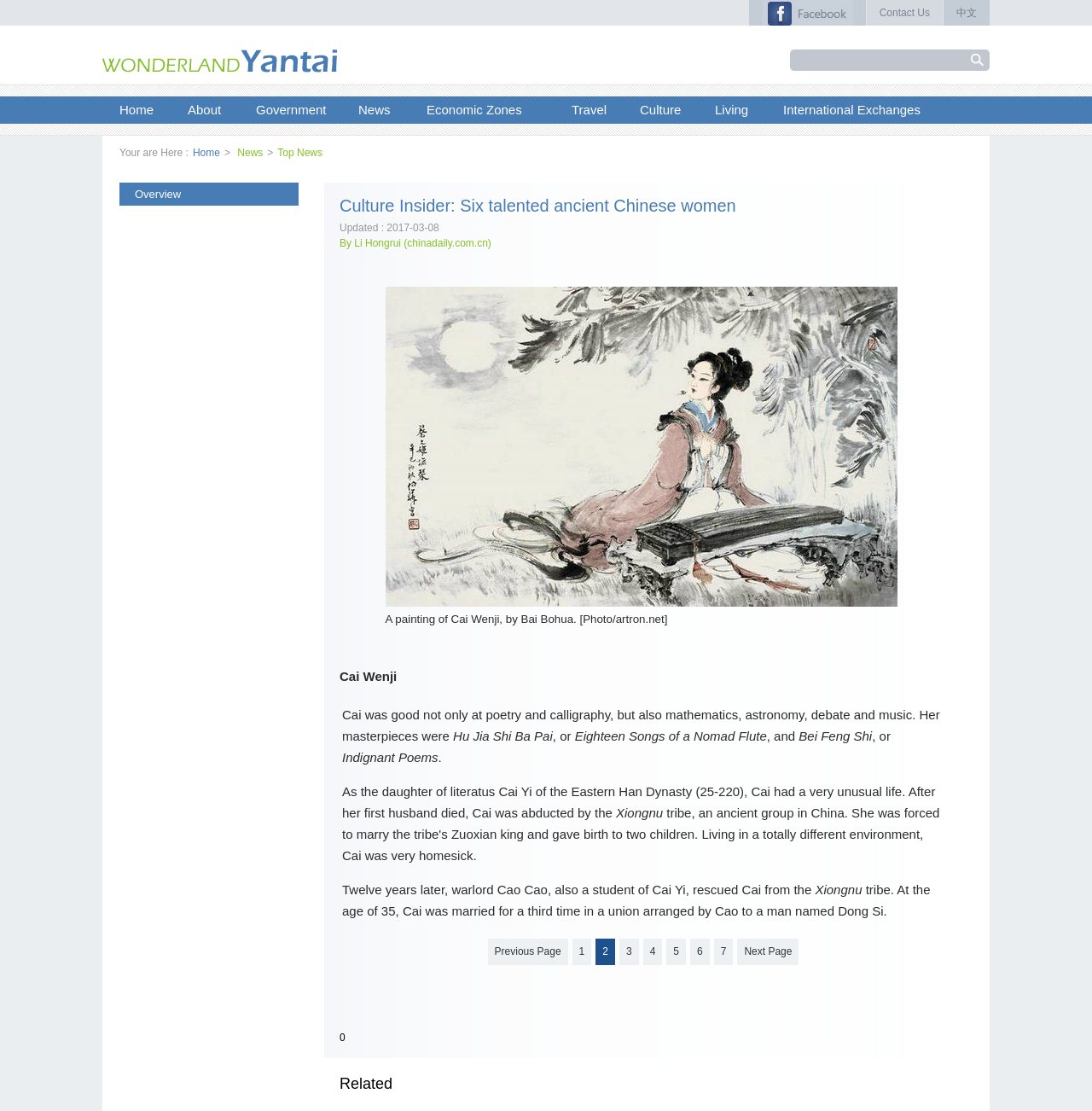Provide a single word or phrase answer to the question: 
What is the name of the first ancient Chinese woman mentioned?

Cai Wenji